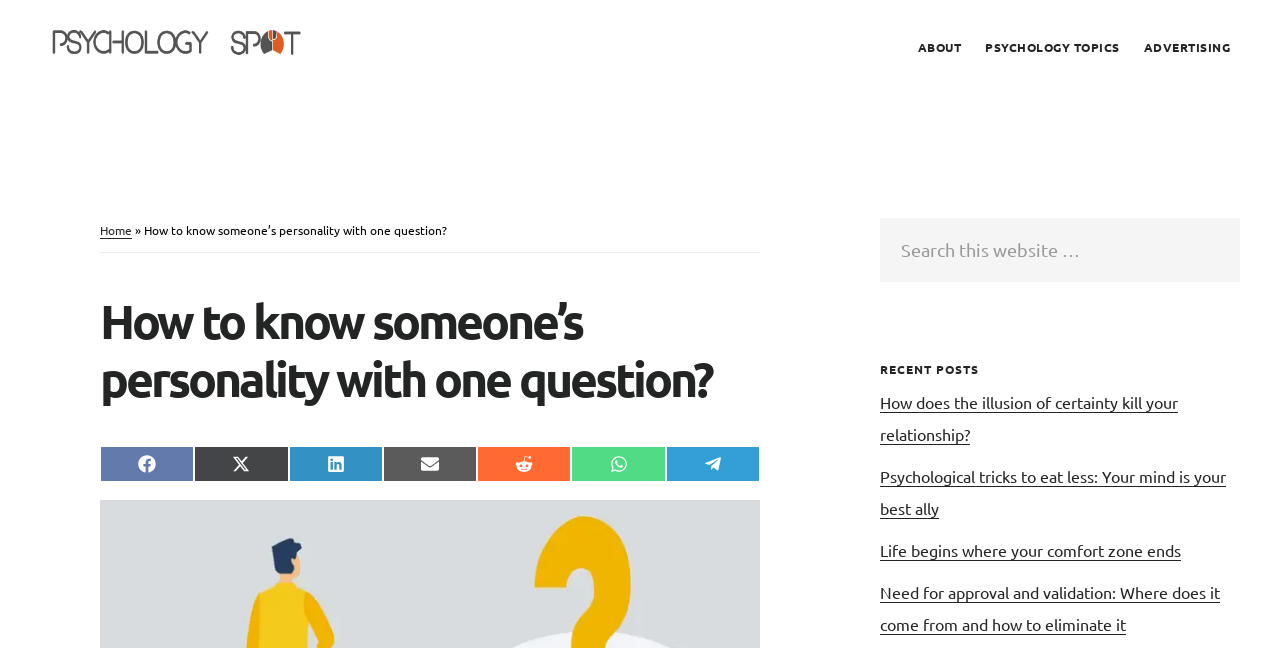Detail the webpage's structure and highlights in your description.

This webpage is about psychology and self-improvement, with a focus on understanding personality. The title of the page is "How to know someone's personality with one question?" and it's prominently displayed at the top of the page. 

At the very top, there are three links to skip to main content, primary sidebar, and footer, respectively. Below these links, there's a navigation menu with links to "ABOUT", "PSYCHOLOGY TOPICS", and "ADVERTISING". 

On the left side of the page, there's a link to the "Home" page, followed by a static text "»" and the title of the page again. Below this, there's a header section with the same title, and a set of social media sharing links, including Facebook, Twitter, LinkedIn, Email, Reddit, WhatsApp, and Telegram.

On the right side of the page, there's a primary sidebar with a search box and a "Search" button. Below the search box, there's a section titled "RECENT POSTS" with four links to recent articles, including "How does the illusion of certainty kill your relationship?", "Psychological tricks to eat less: Your mind is your best ally", "Life begins where your comfort zone ends", and "Need for approval and validation: Where does it come from and how to eliminate it".